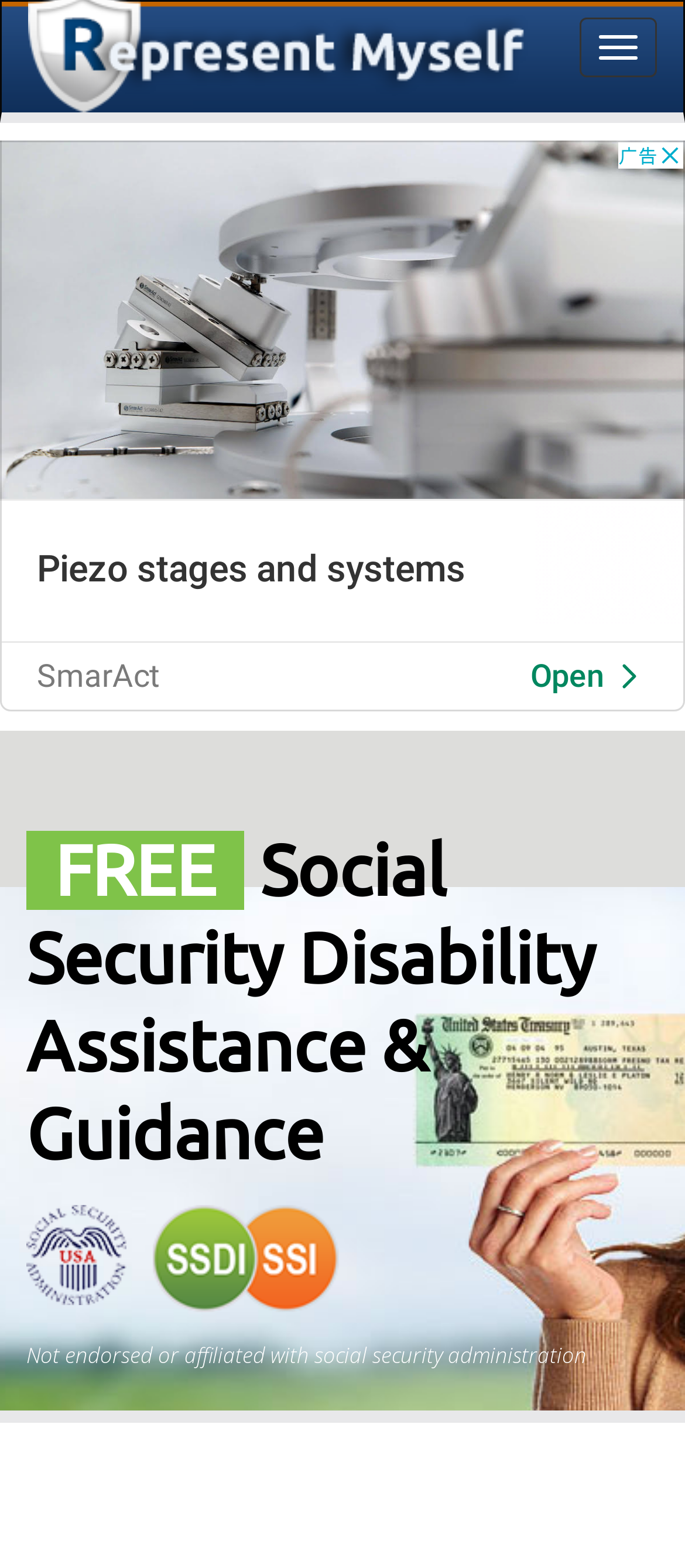What is the affiliation status of this webpage?
Using the image as a reference, answer the question with a short word or phrase.

Not affiliated